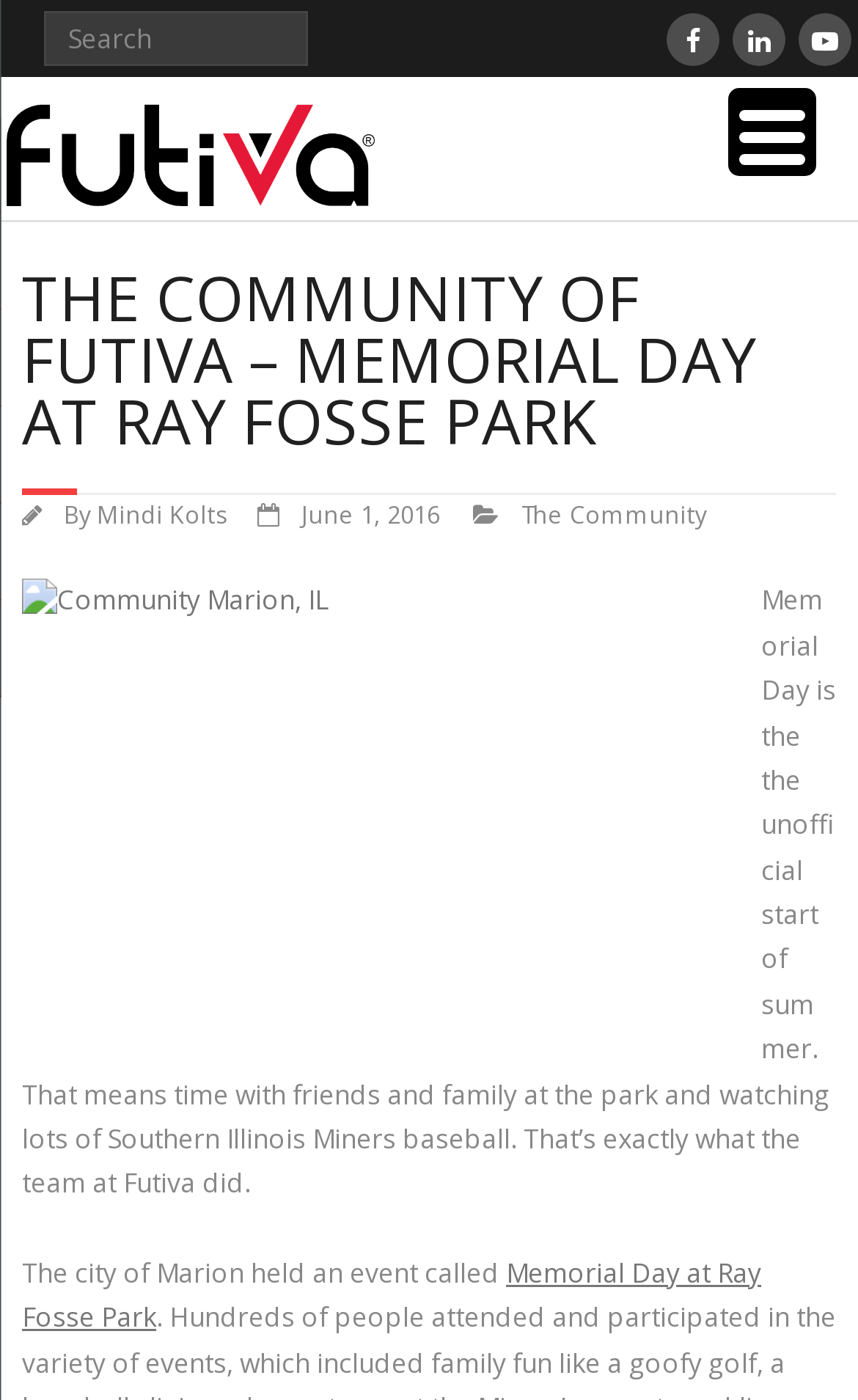With reference to the screenshot, provide a detailed response to the question below:
What is the name of the company mentioned in the article?

The article mentions the team at Futiva, which implies that Futiva is the name of the company.